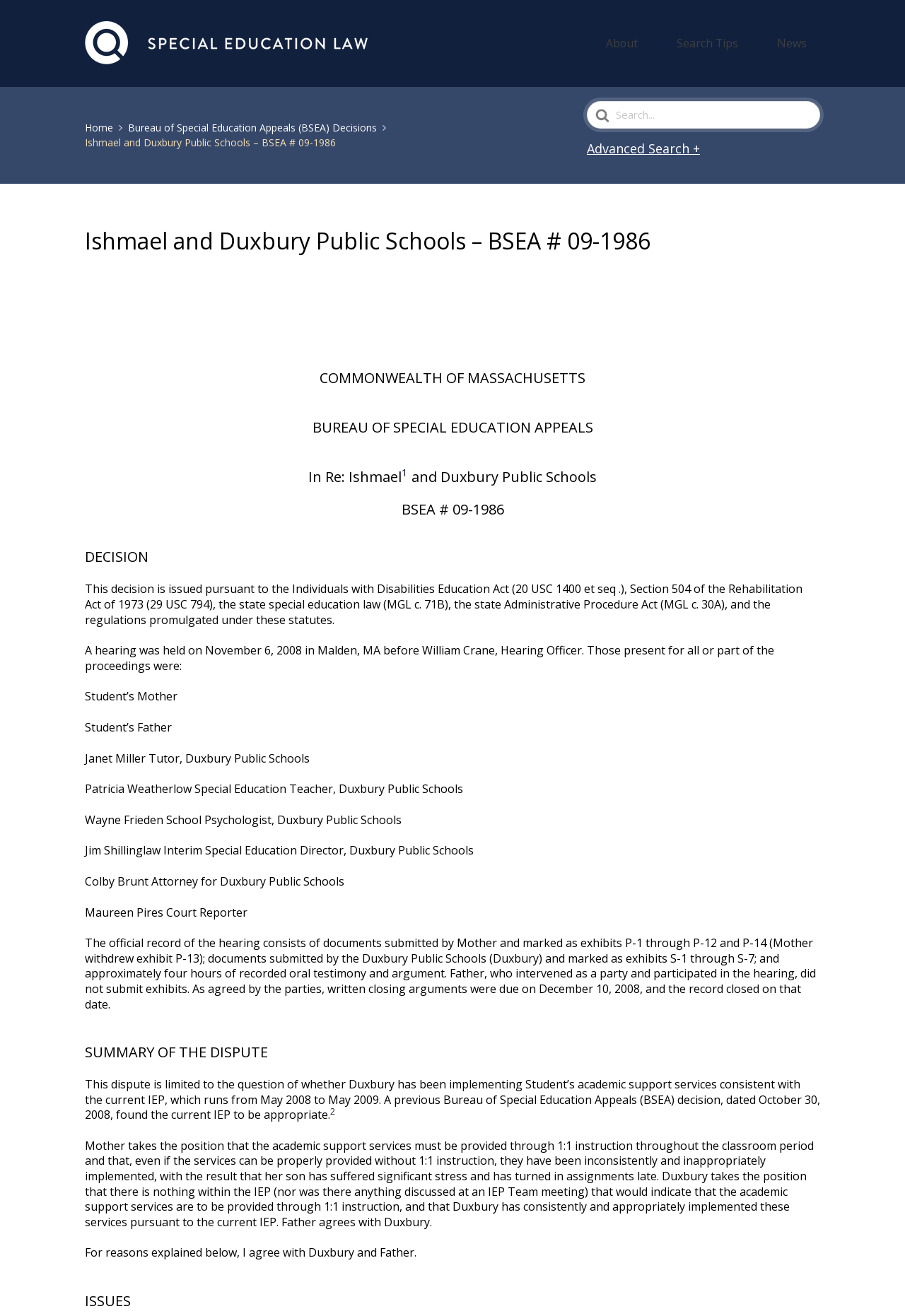What is the date when the written closing arguments were due?
Please give a well-detailed answer to the question.

The date when the written closing arguments were due can be found in the section where it is mentioned that 'As agreed by the parties, written closing arguments were due on December 10, 2008, and the record closed on that date.'